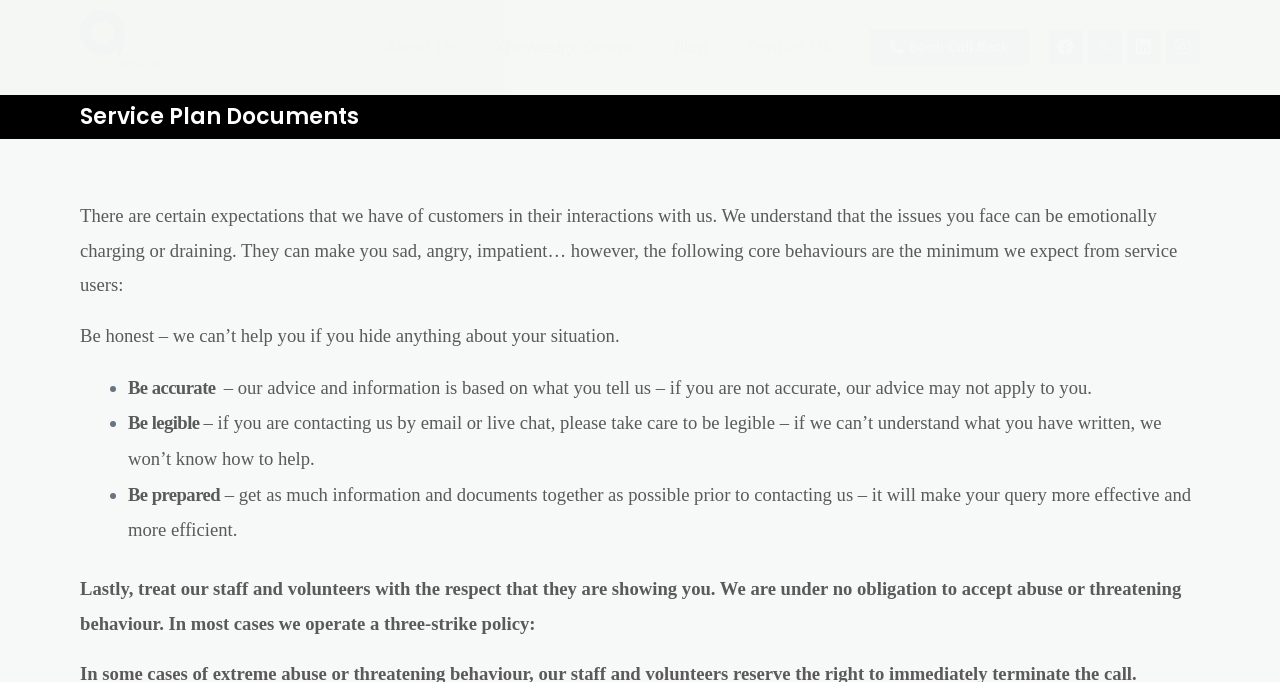Extract the bounding box coordinates for the UI element described by the text: "Instagram". The coordinates should be in the form of [left, top, right, bottom] with values between 0 and 1.

[0.911, 0.044, 0.937, 0.094]